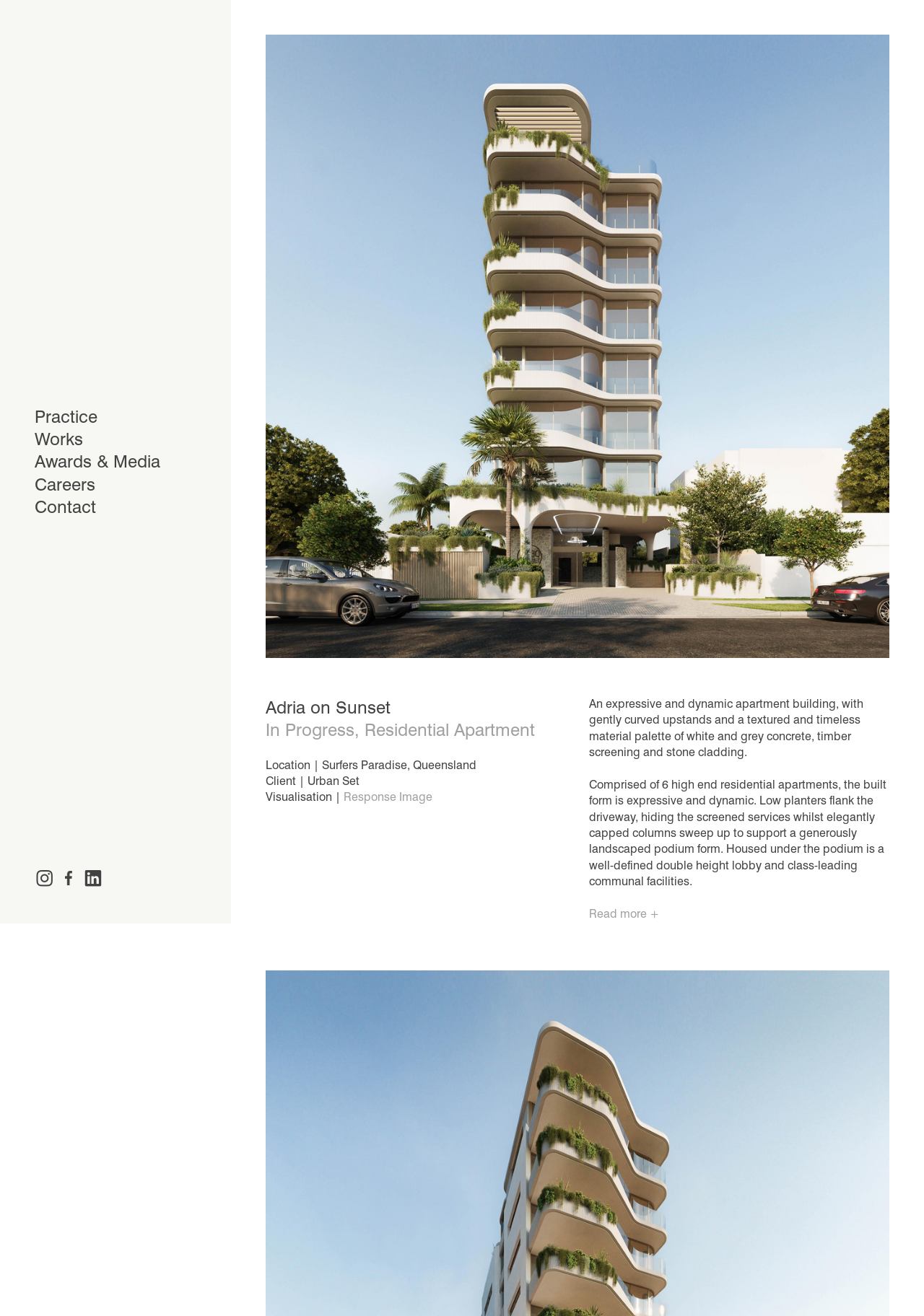Where is Adria on Sunset located?
Look at the image and respond with a one-word or short phrase answer.

Surfers Paradise, Queensland